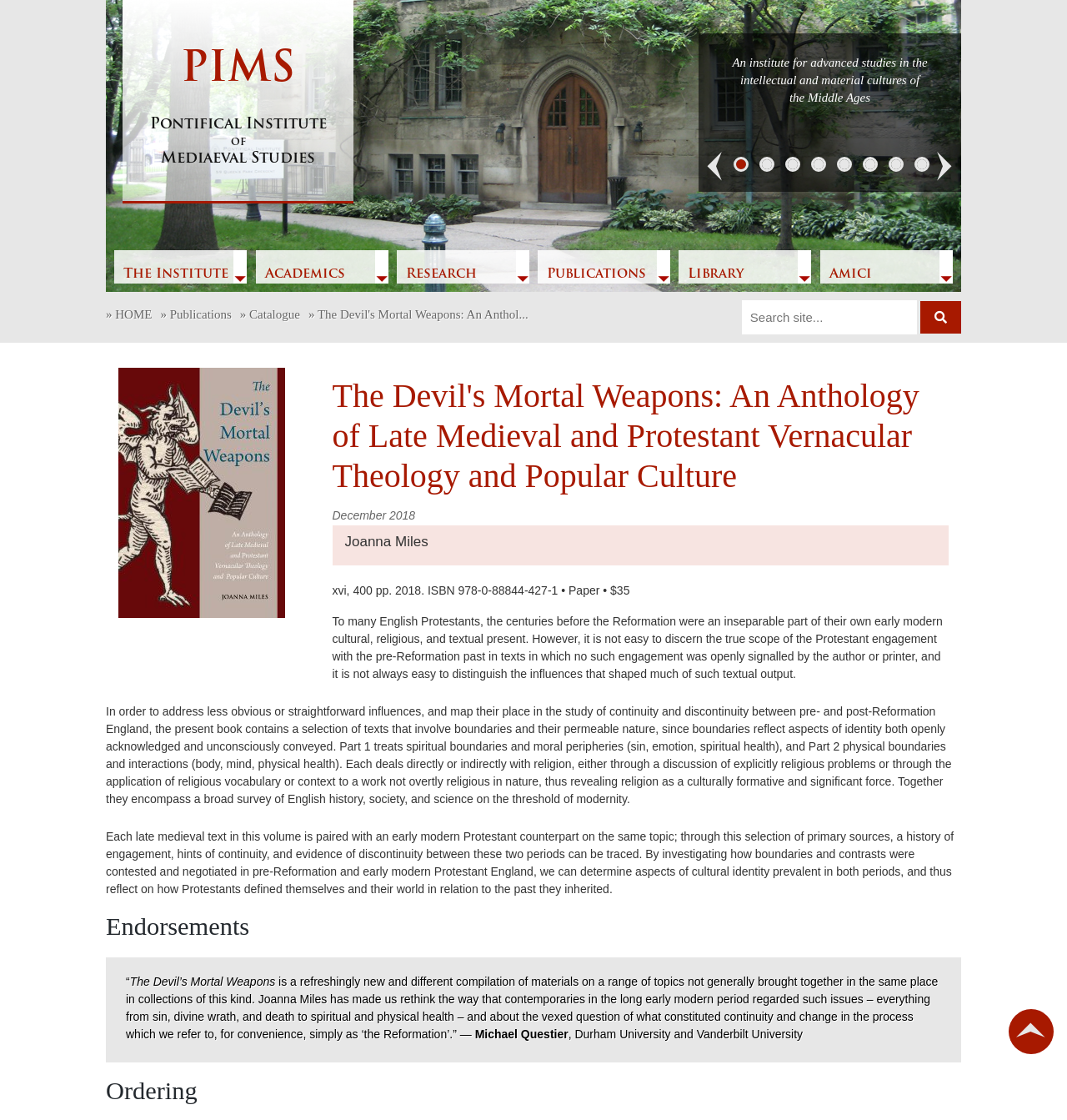Bounding box coordinates are specified in the format (top-left x, top-left y, bottom-right x, bottom-right y). All values are floating point numbers bounded between 0 and 1. Please provide the bounding box coordinate of the region this sentence describes: Next

[0.87, 0.134, 0.901, 0.164]